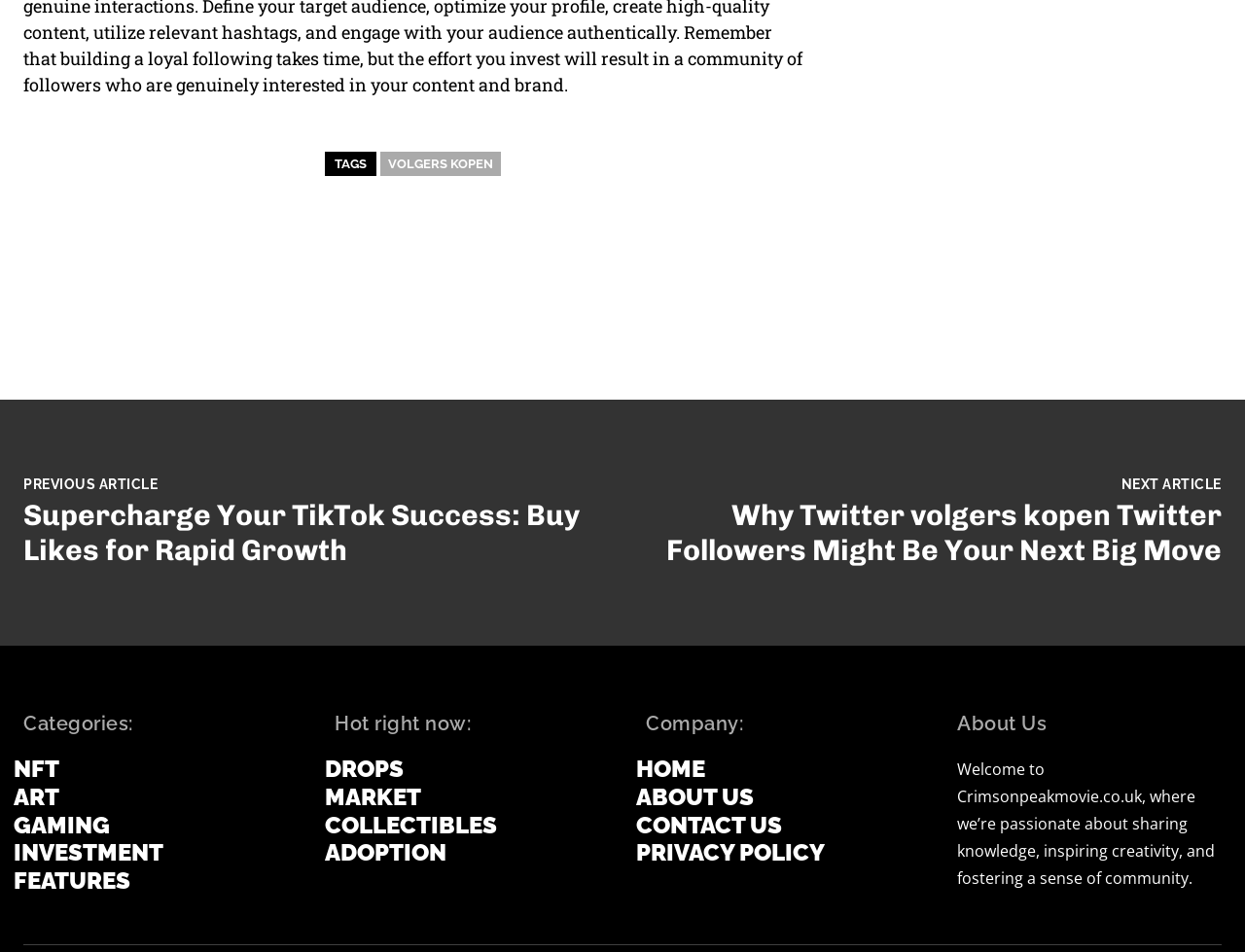Identify the coordinates of the bounding box for the element that must be clicked to accomplish the instruction: "Learn more about the website on the ABOUT US page".

[0.511, 0.823, 0.731, 0.852]